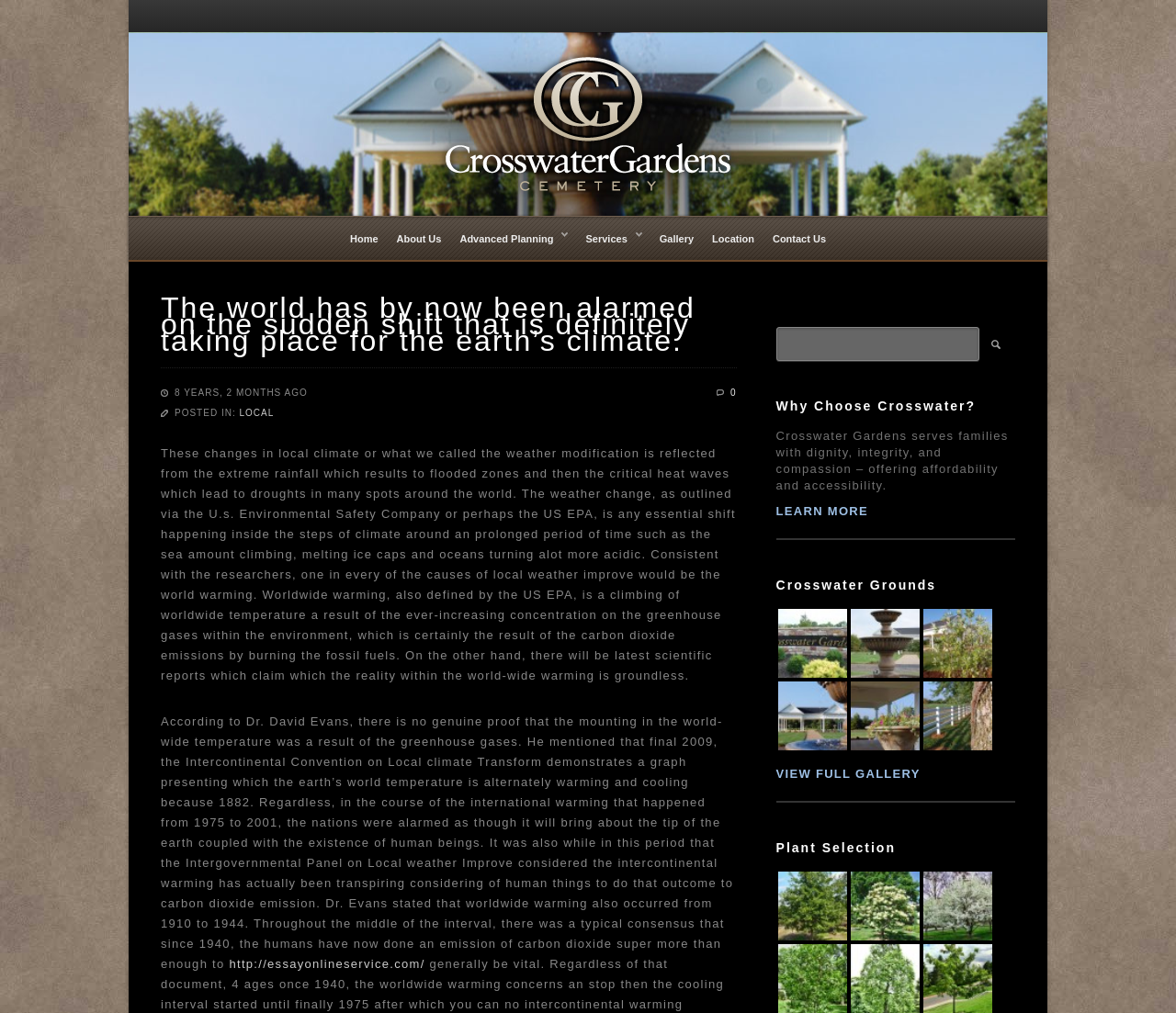Please determine the bounding box coordinates of the element to click on in order to accomplish the following task: "Learn more about Crosswater Gardens". Ensure the coordinates are four float numbers ranging from 0 to 1, i.e., [left, top, right, bottom].

[0.66, 0.498, 0.738, 0.511]